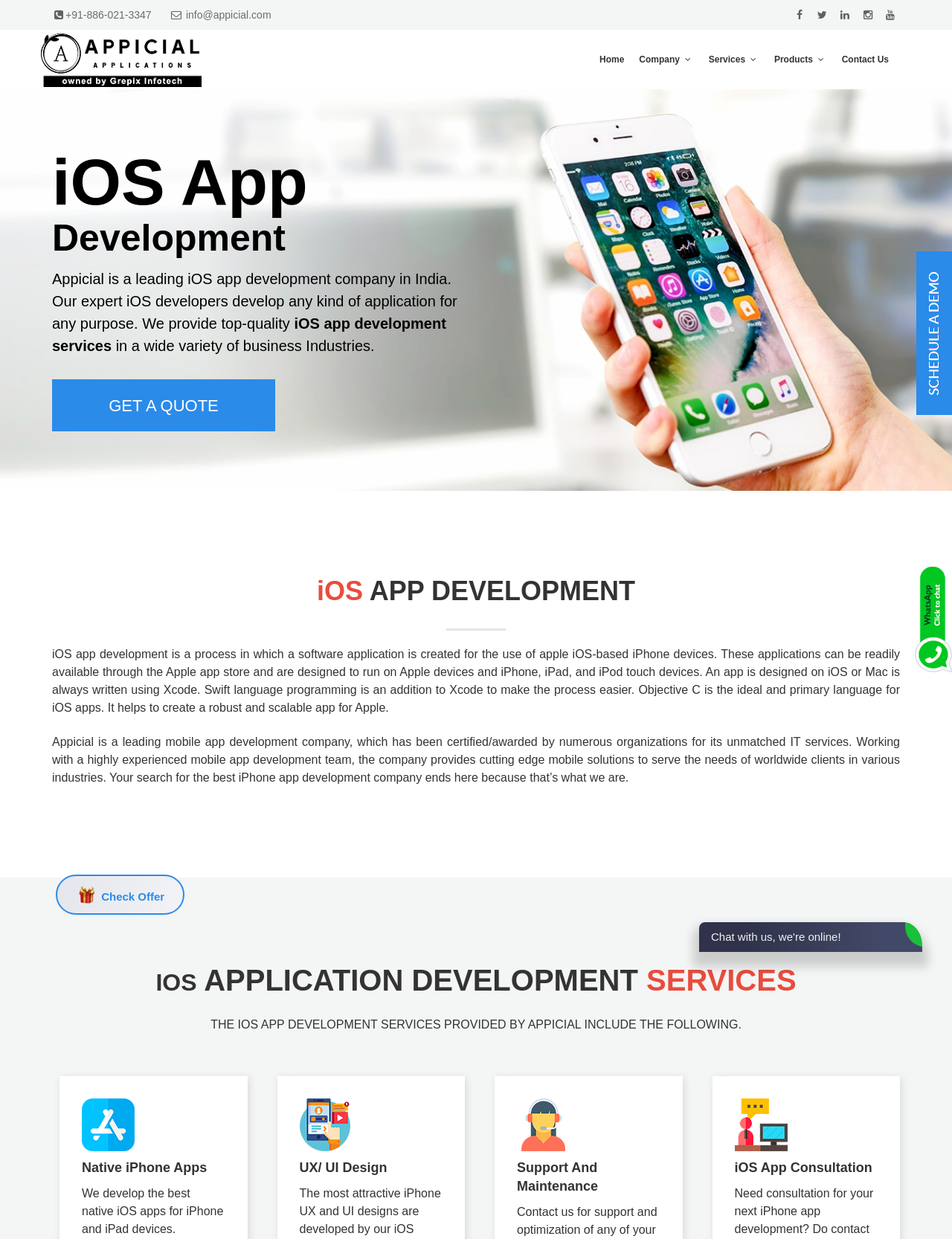Can you find the bounding box coordinates of the area I should click to execute the following instruction: "Learn about iOS app development"?

[0.055, 0.12, 0.488, 0.21]